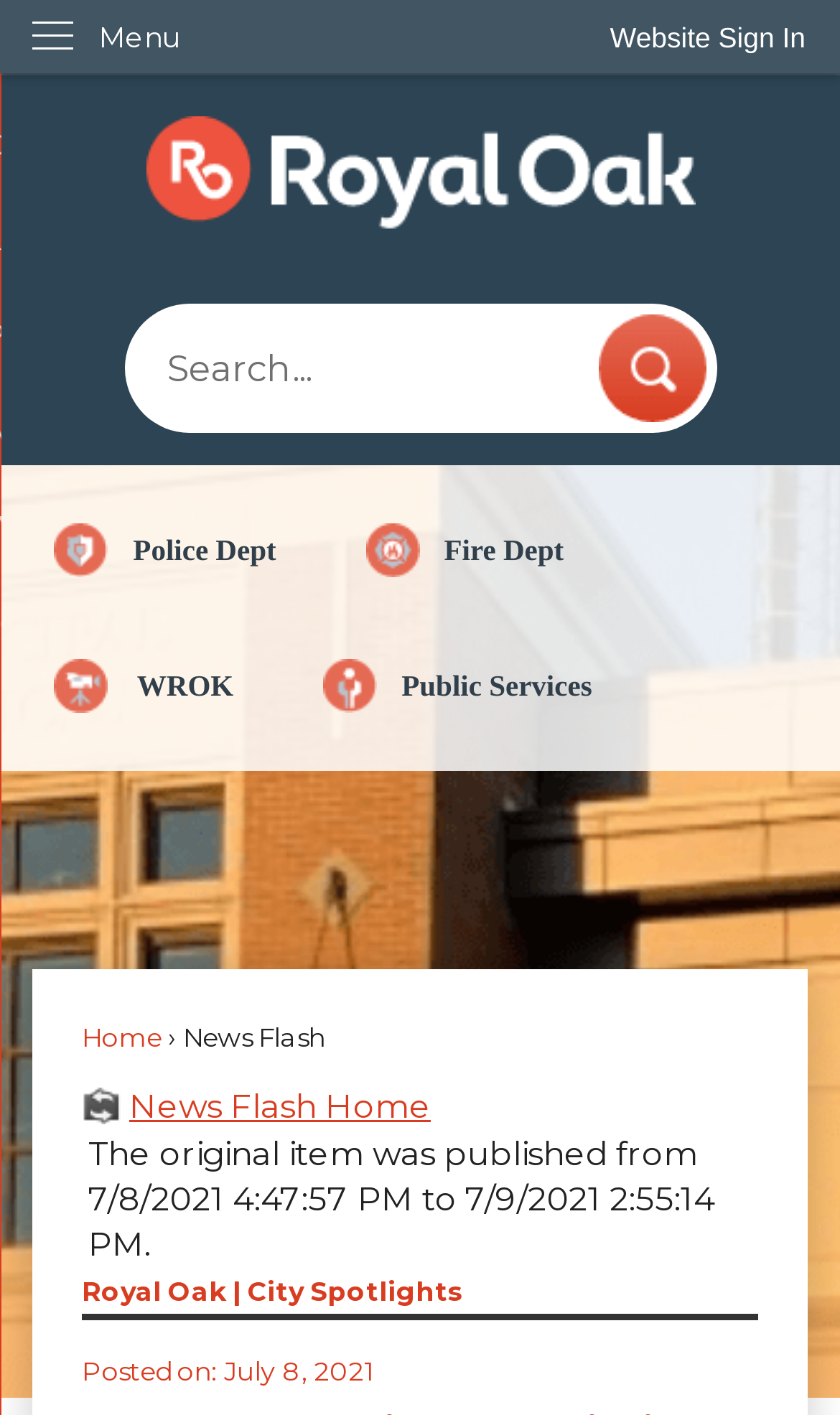Identify the bounding box coordinates for the element you need to click to achieve the following task: "Go to Fire Dept". Provide the bounding box coordinates as four float numbers between 0 and 1, in the form [left, top, right, bottom].

[0.409, 0.352, 0.674, 0.426]